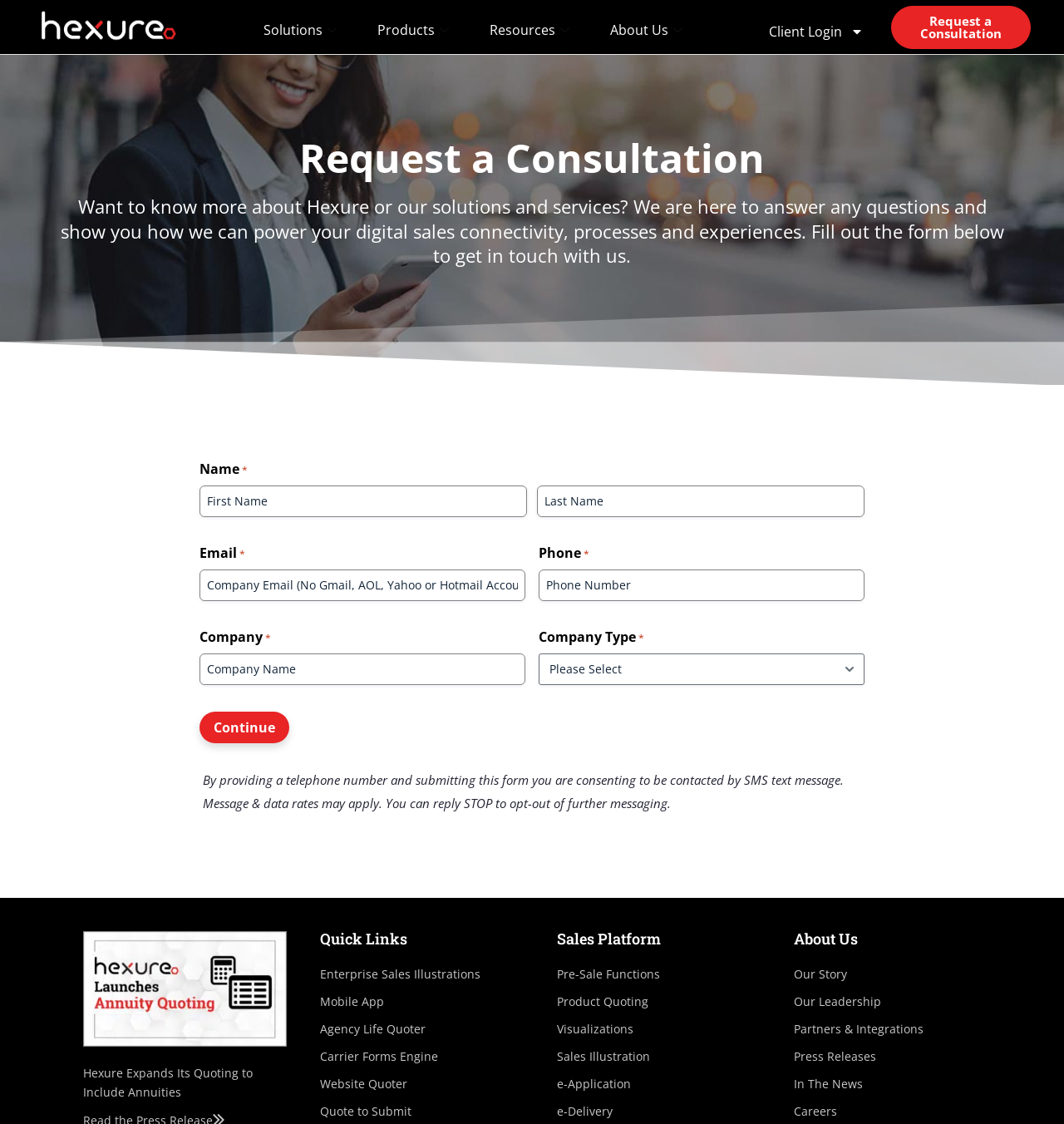What are the required fields in the form?
Refer to the image and provide a concise answer in one word or phrase.

Name, Email, Phone, Company